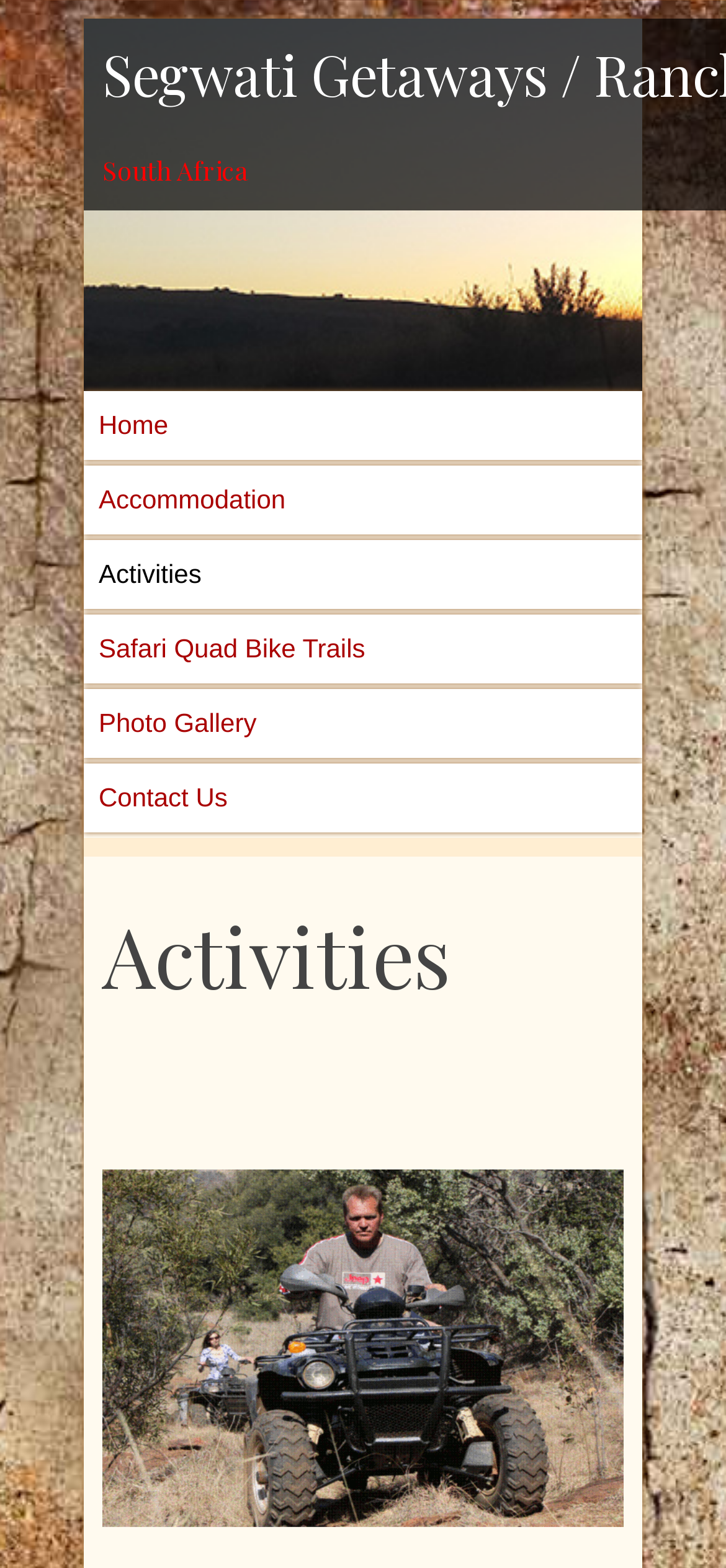How many images are on the page?
Based on the screenshot, respond with a single word or phrase.

1